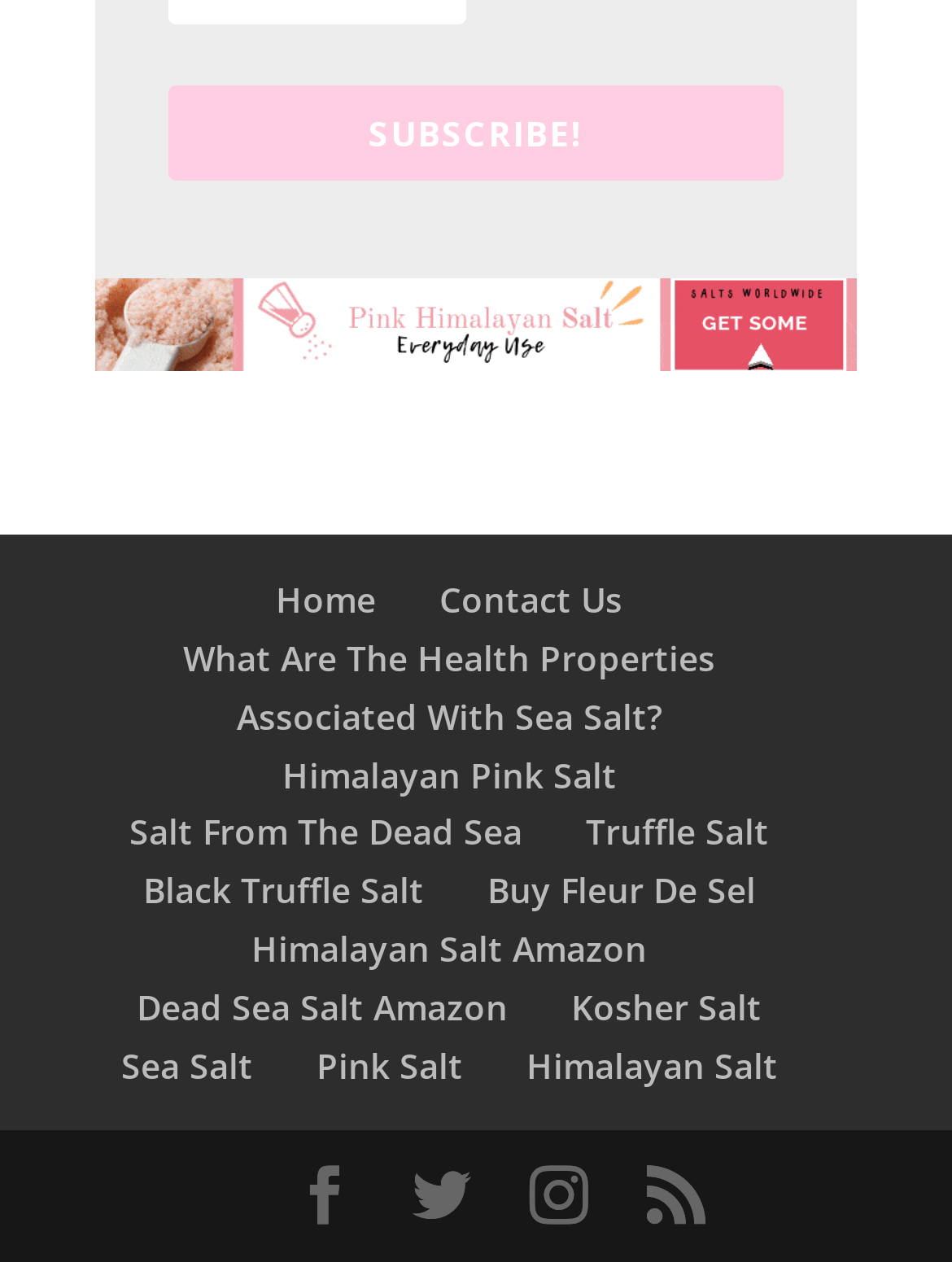Please locate the bounding box coordinates for the element that should be clicked to achieve the following instruction: "Visit 'Salts Worldwide' homepage". Ensure the coordinates are given as four float numbers between 0 and 1, i.e., [left, top, right, bottom].

[0.1, 0.252, 0.9, 0.289]